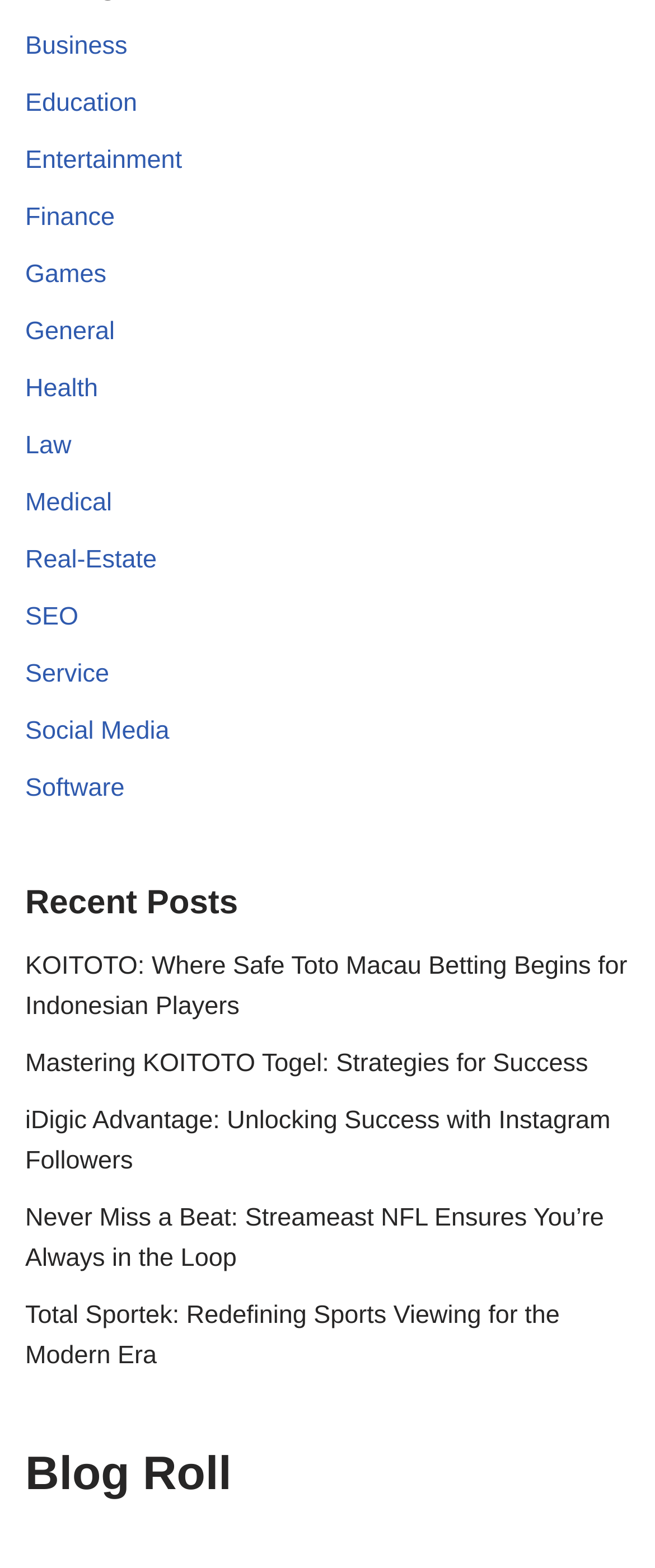Identify the bounding box for the described UI element: "Medical".

[0.038, 0.312, 0.171, 0.33]